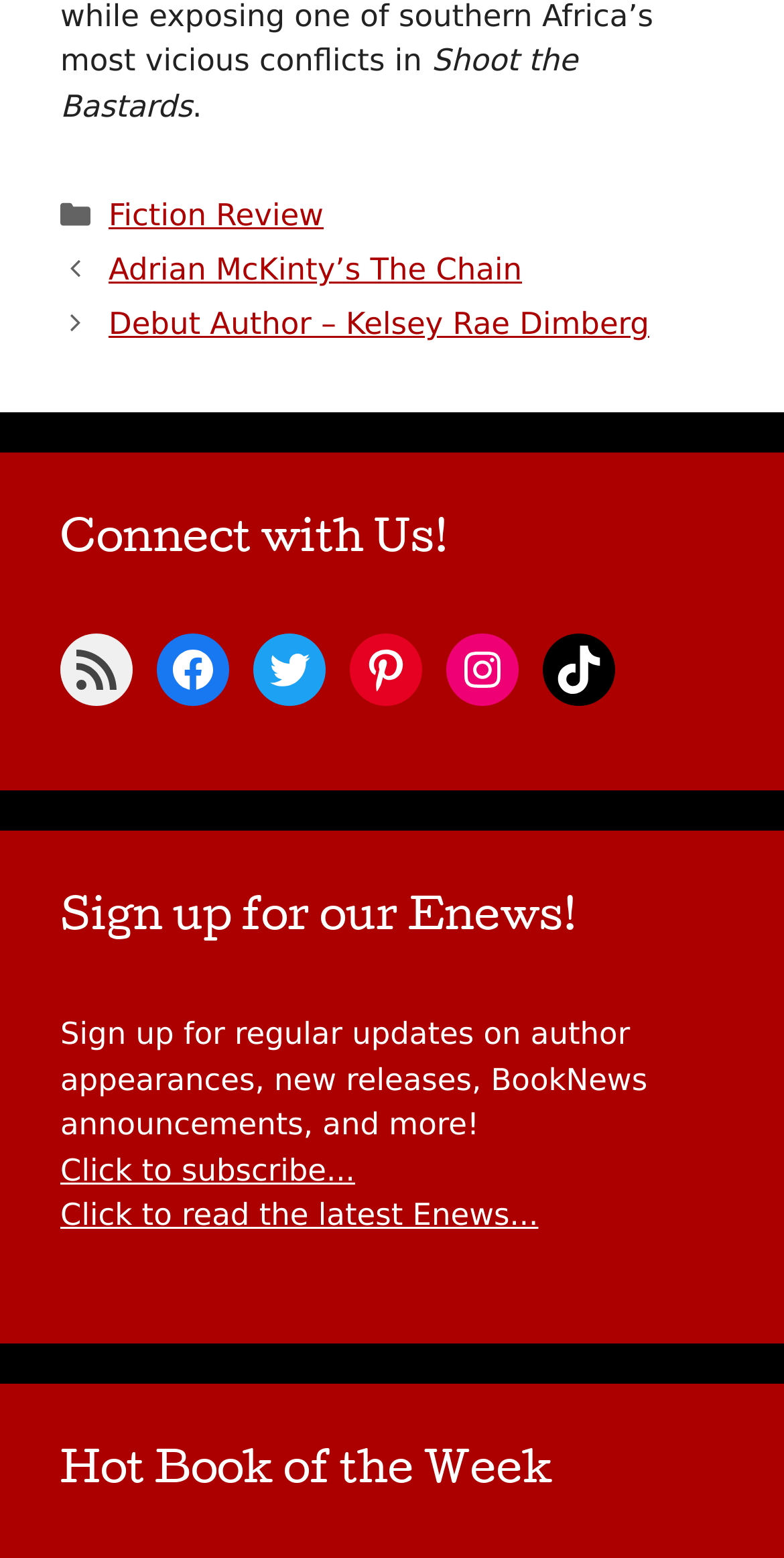What is the purpose of the section with the heading 'Sign up for our Enews!'?
Based on the image, provide a one-word or brief-phrase response.

To subscribe to regular updates